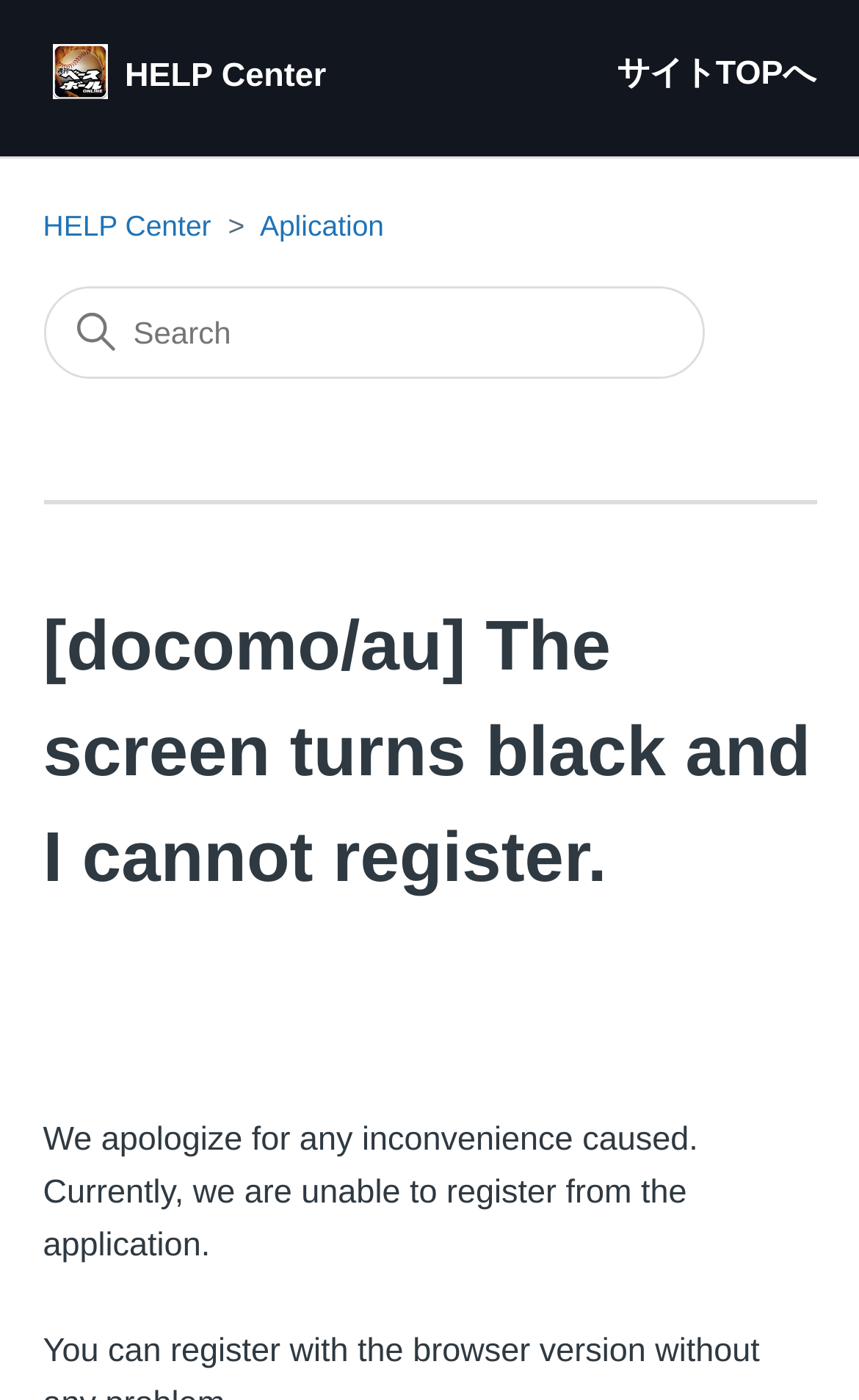How many links are on the top navigation bar?
Based on the screenshot, respond with a single word or phrase.

3